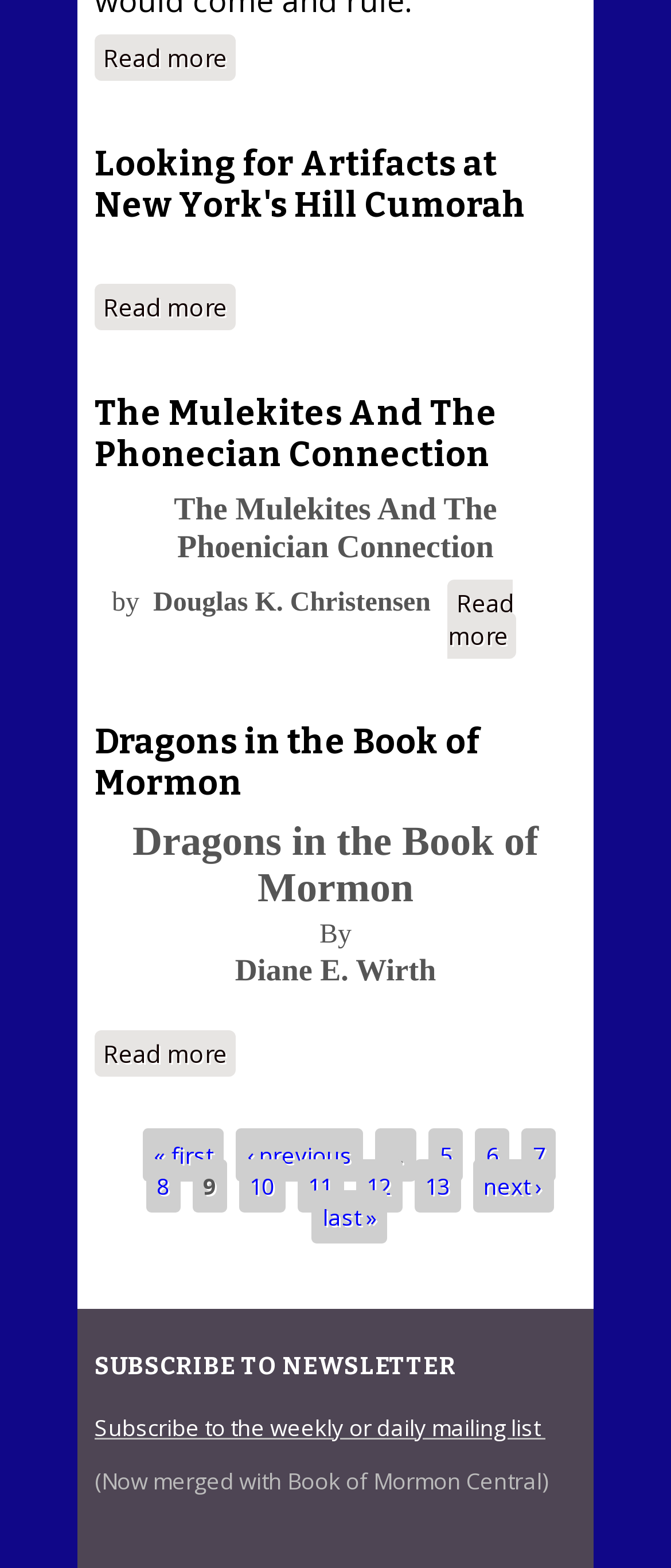Determine the coordinates of the bounding box for the clickable area needed to execute this instruction: "Subscribe to the weekly or daily mailing list".

[0.141, 0.9, 0.813, 0.92]